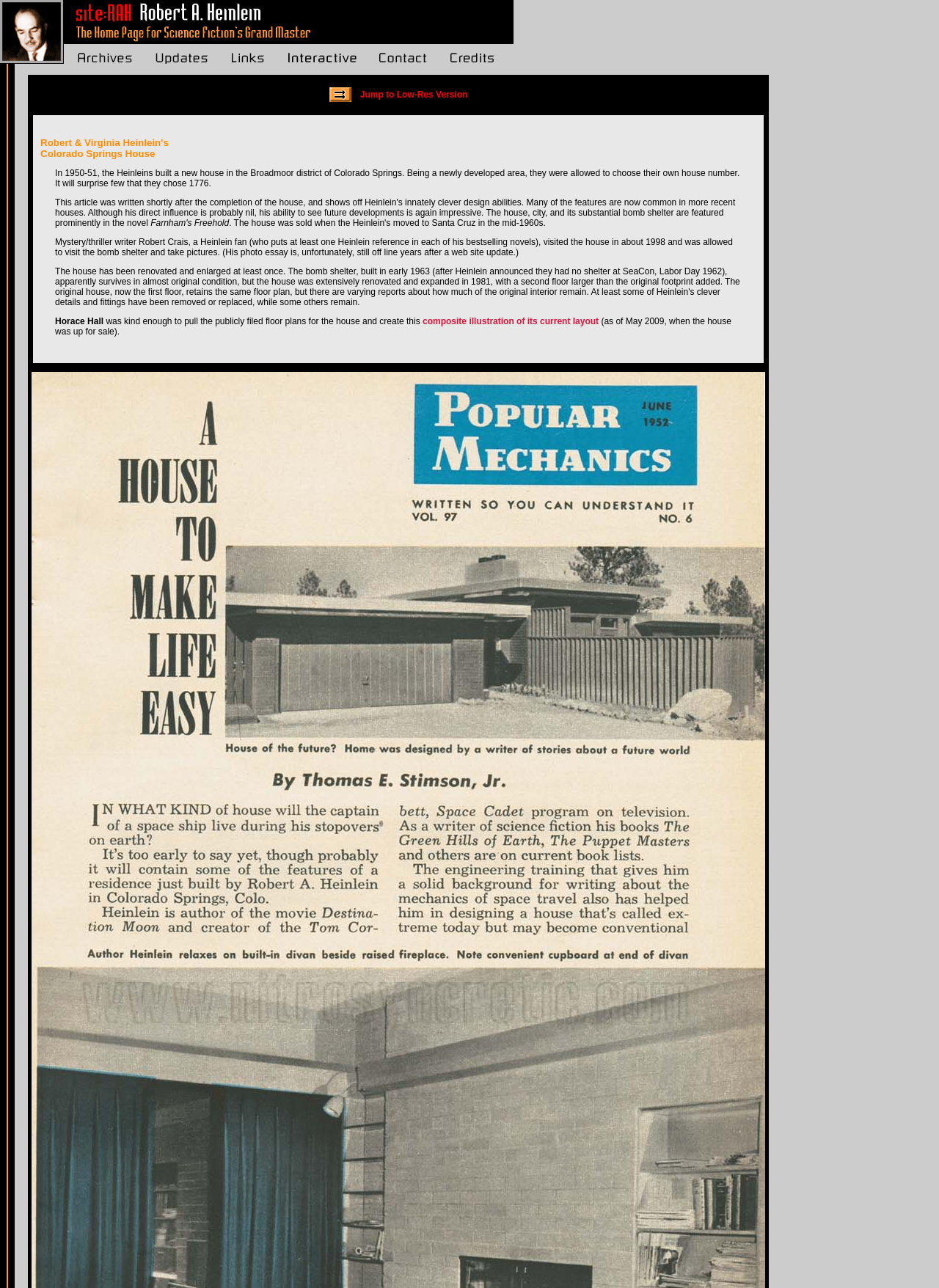Please identify the bounding box coordinates of the element's region that I should click in order to complete the following instruction: "Visit the low-resolution version of the page". The bounding box coordinates consist of four float numbers between 0 and 1, i.e., [left, top, right, bottom].

[0.383, 0.064, 0.499, 0.083]